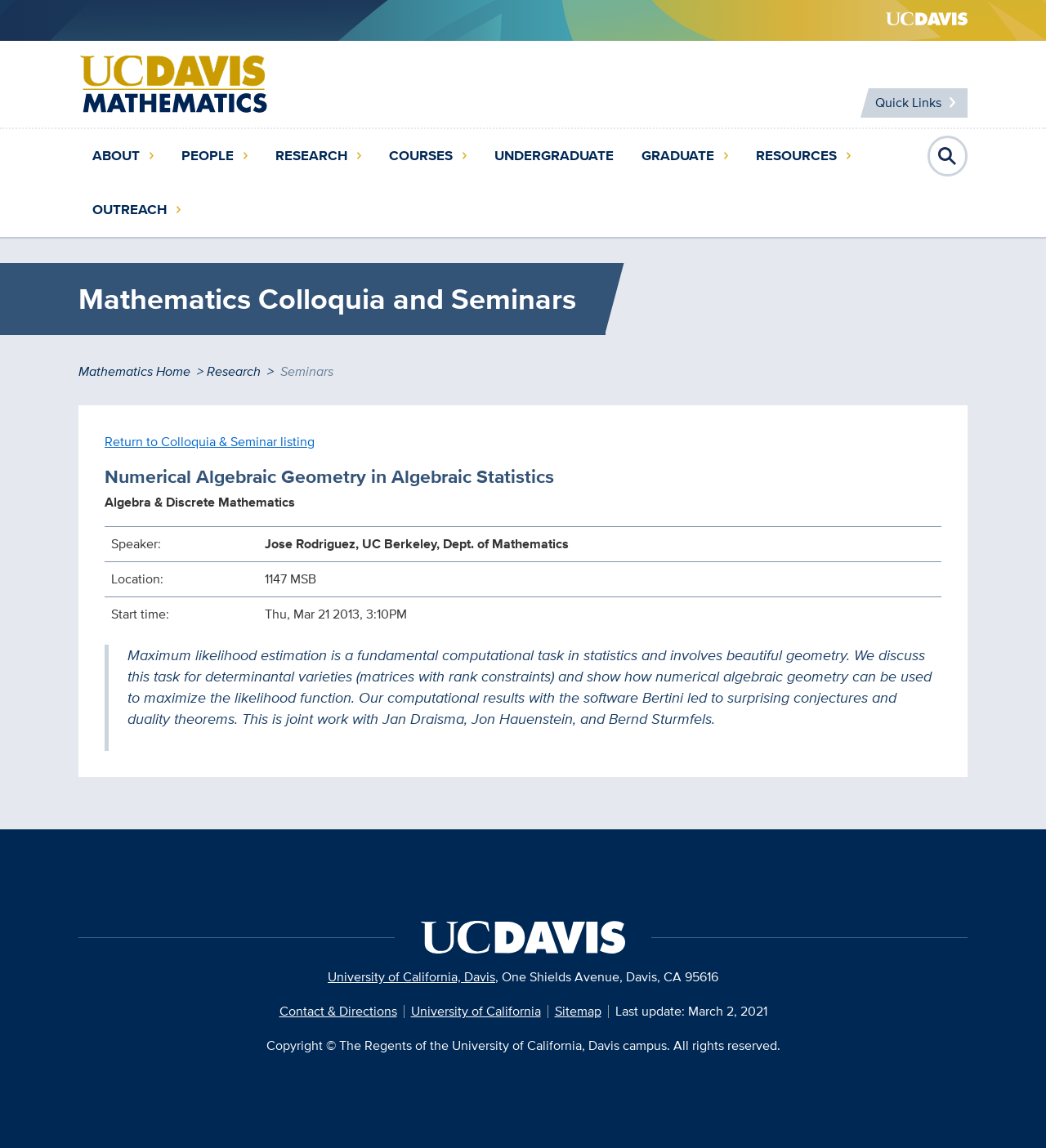Can you show the bounding box coordinates of the region to click on to complete the task described in the instruction: "Return to Colloquia & Seminar listing"?

[0.1, 0.377, 0.301, 0.393]